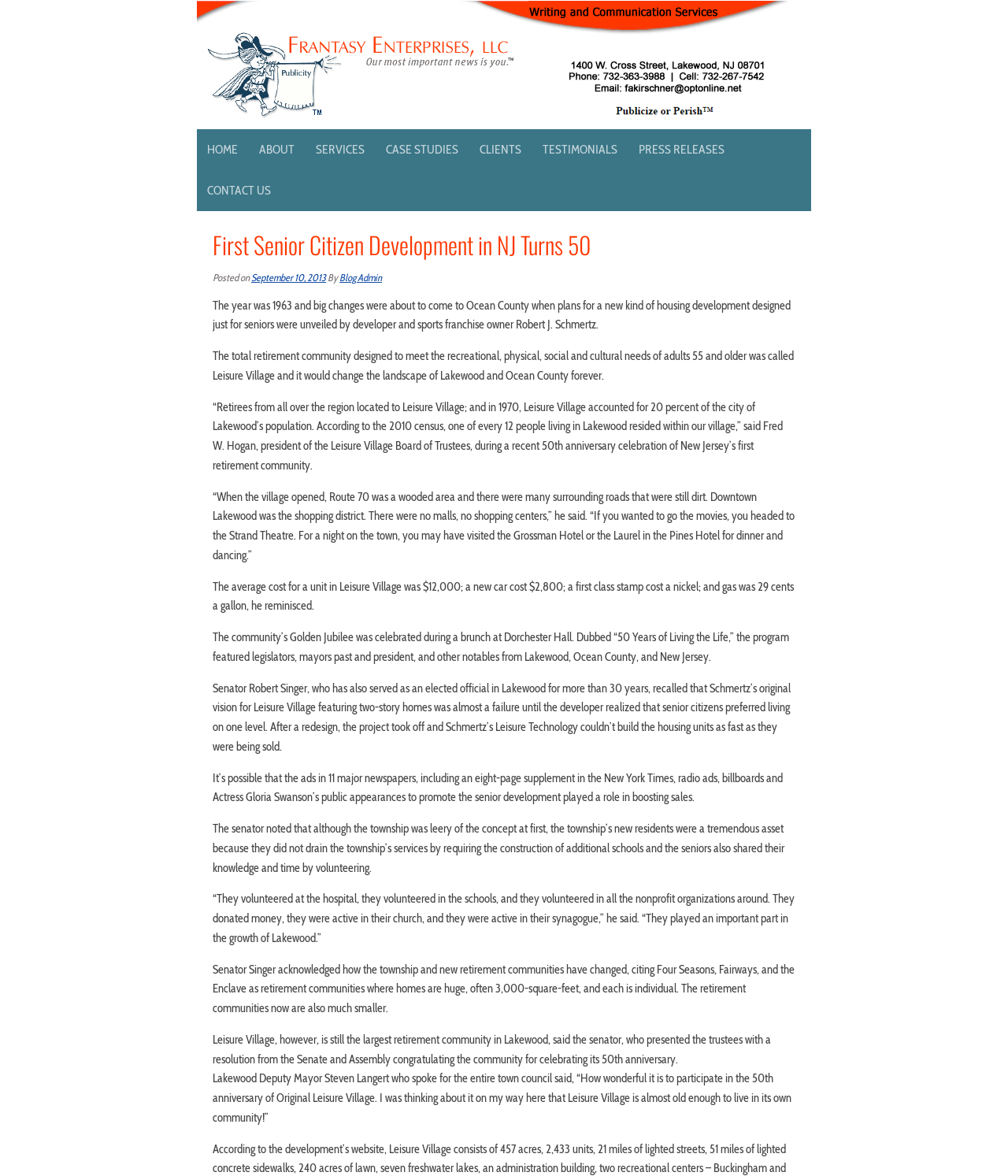Who is the president of the Leisure Village Board of Trustees?
Using the information from the image, answer the question thoroughly.

I found the answer by reading the text content of the webpage, specifically the sentence '“Retirees from all over the region located to Leisure Village; and in 1970, Leisure Village accounted for 20 percent of the city of Lakewood’s population. According to the 2010 census, one of every 12 people living in Lakewood resided within our village,” said Fred W. Hogan, president of the Leisure Village Board of Trustees, during a recent 50th anniversary celebration of New Jersey’s first retirement community.'